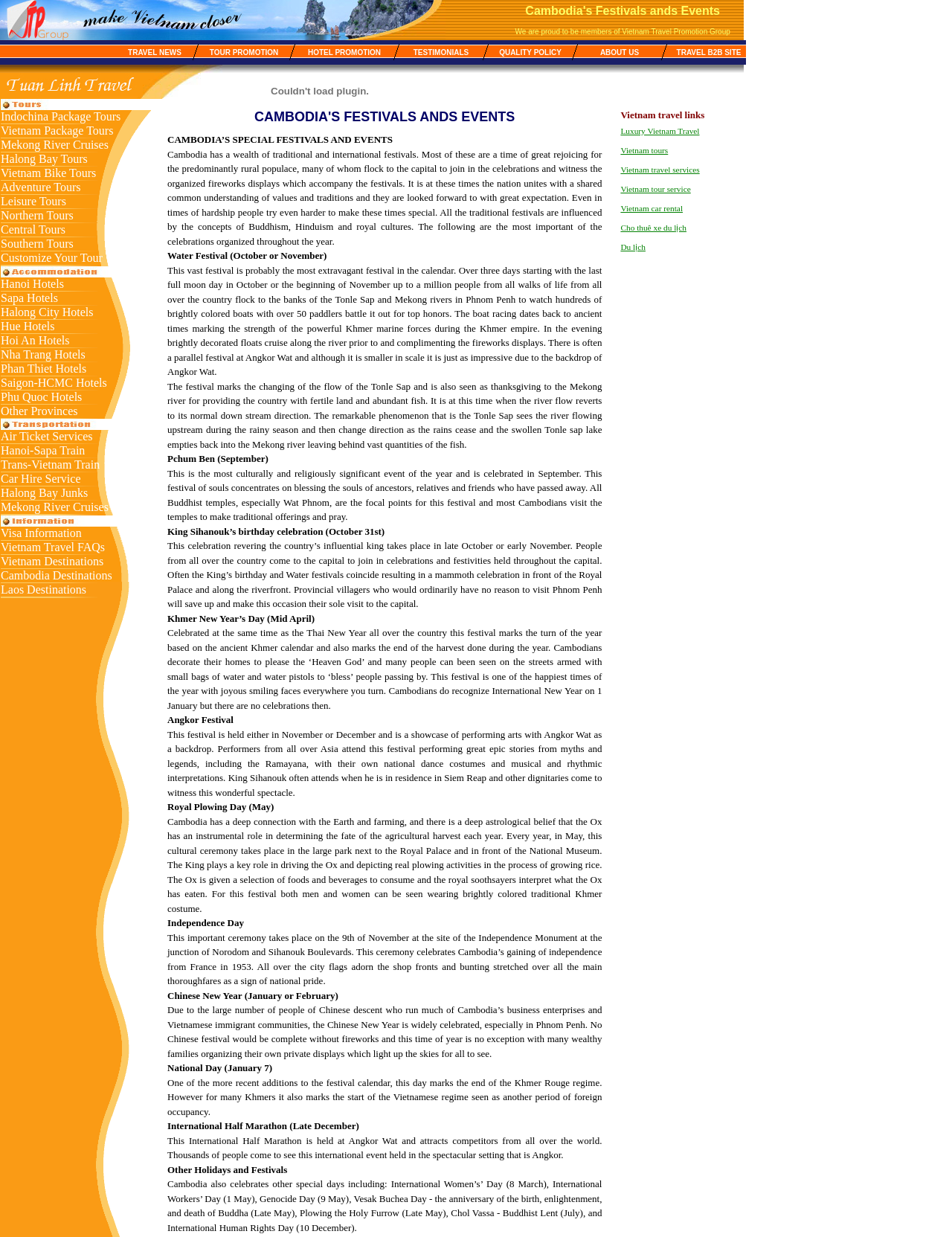What are the travel services offered in Vietnam?
Give a single word or phrase answer based on the content of the image.

Air Ticket Services, Hanoi-Sapa Train, Trans-Vietnam Train, Car Hire Service, Halong Bay Junks, Mekong River Cruises